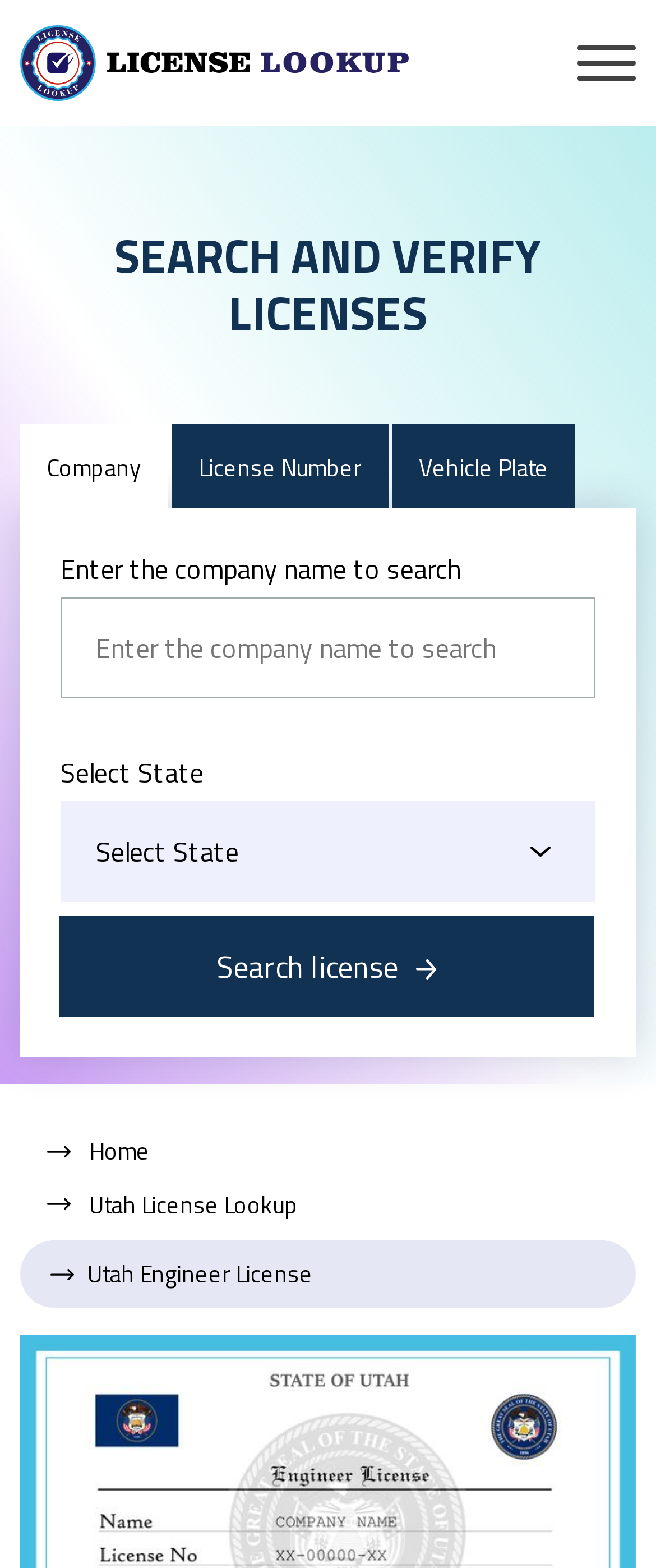Please specify the bounding box coordinates of the element that should be clicked to execute the given instruction: 'Select a state'. Ensure the coordinates are four float numbers between 0 and 1, expressed as [left, top, right, bottom].

[0.092, 0.511, 0.908, 0.575]